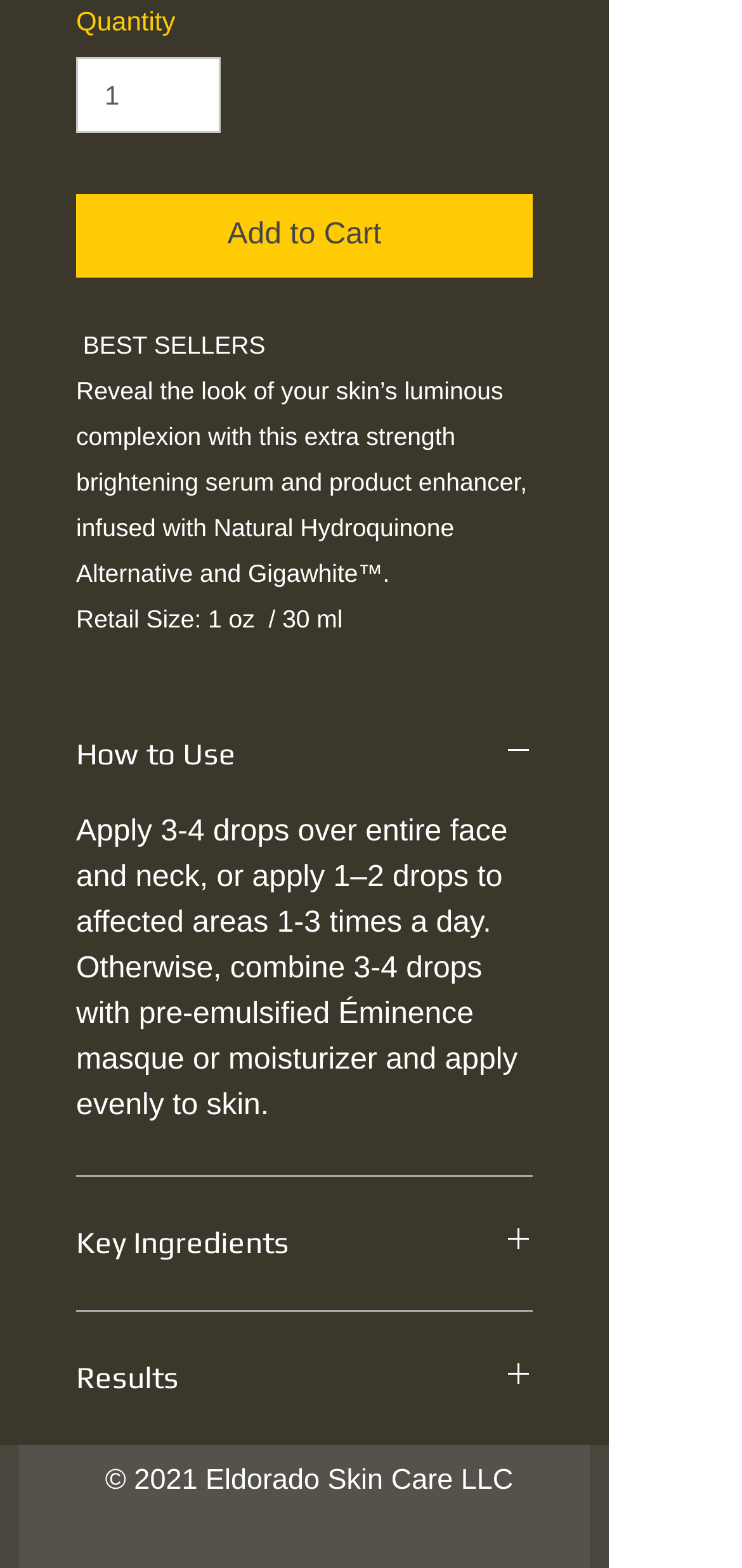Who is the copyright owner?
Answer briefly with a single word or phrase based on the image.

Eldorado Skin Care LLC